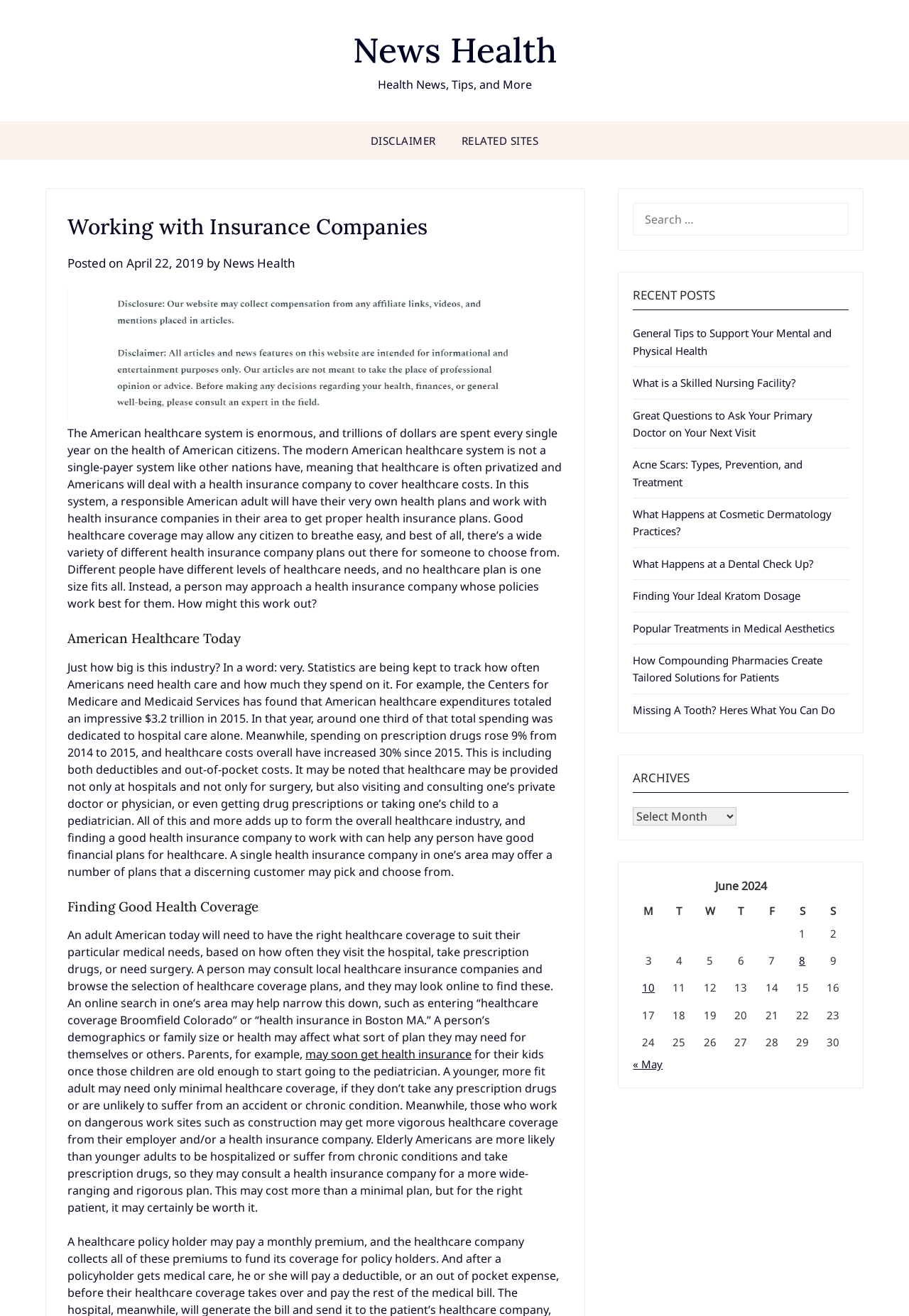Determine the bounding box coordinates in the format (top-left x, top-left y, bottom-right x, bottom-right y). Ensure all values are floating point numbers between 0 and 1. Identify the bounding box of the UI element described by: may soon get health insurance

[0.336, 0.795, 0.519, 0.807]